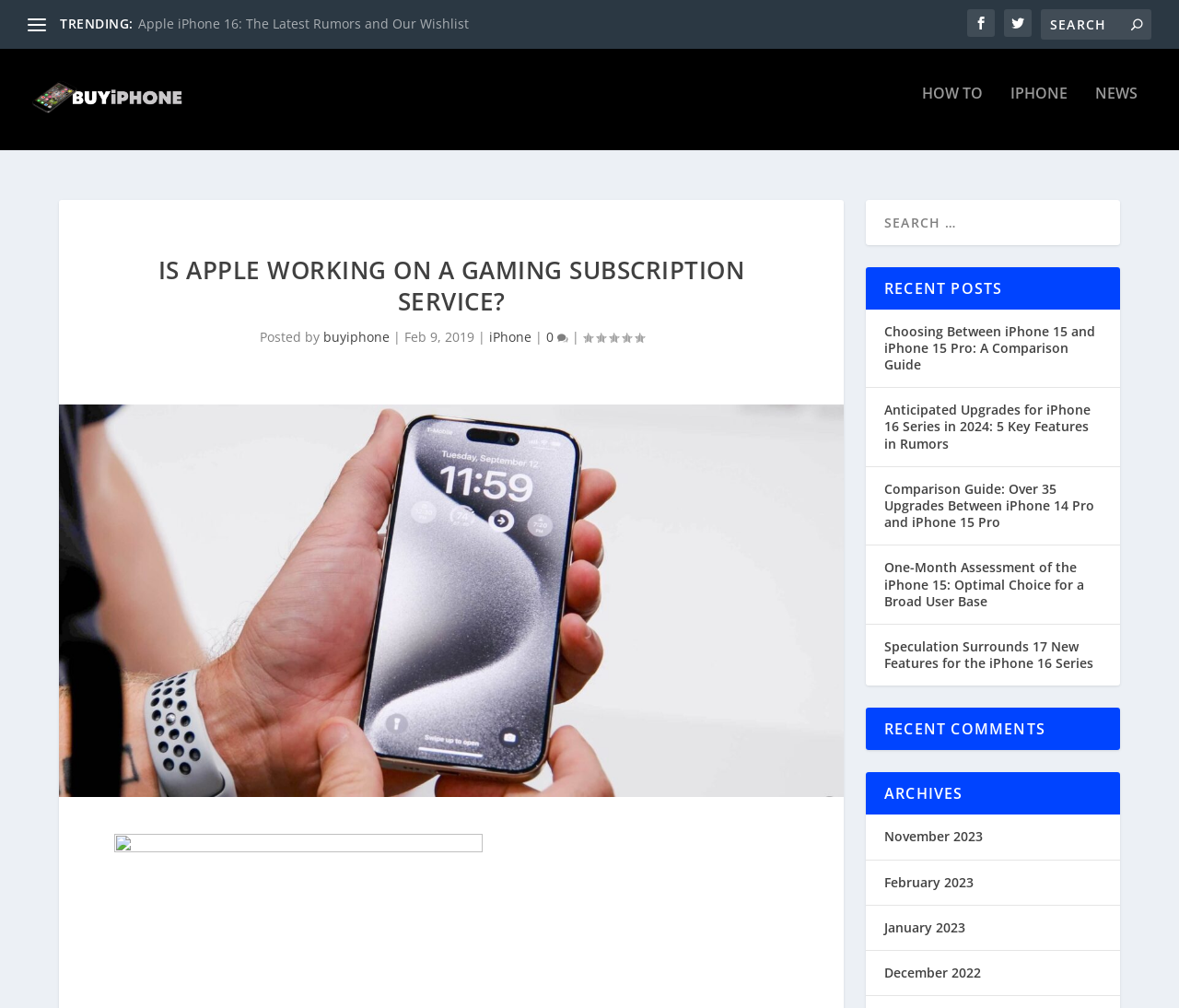Please locate and generate the primary heading on this webpage.

IS APPLE WORKING ON A GAMING SUBSCRIPTION SERVICE?